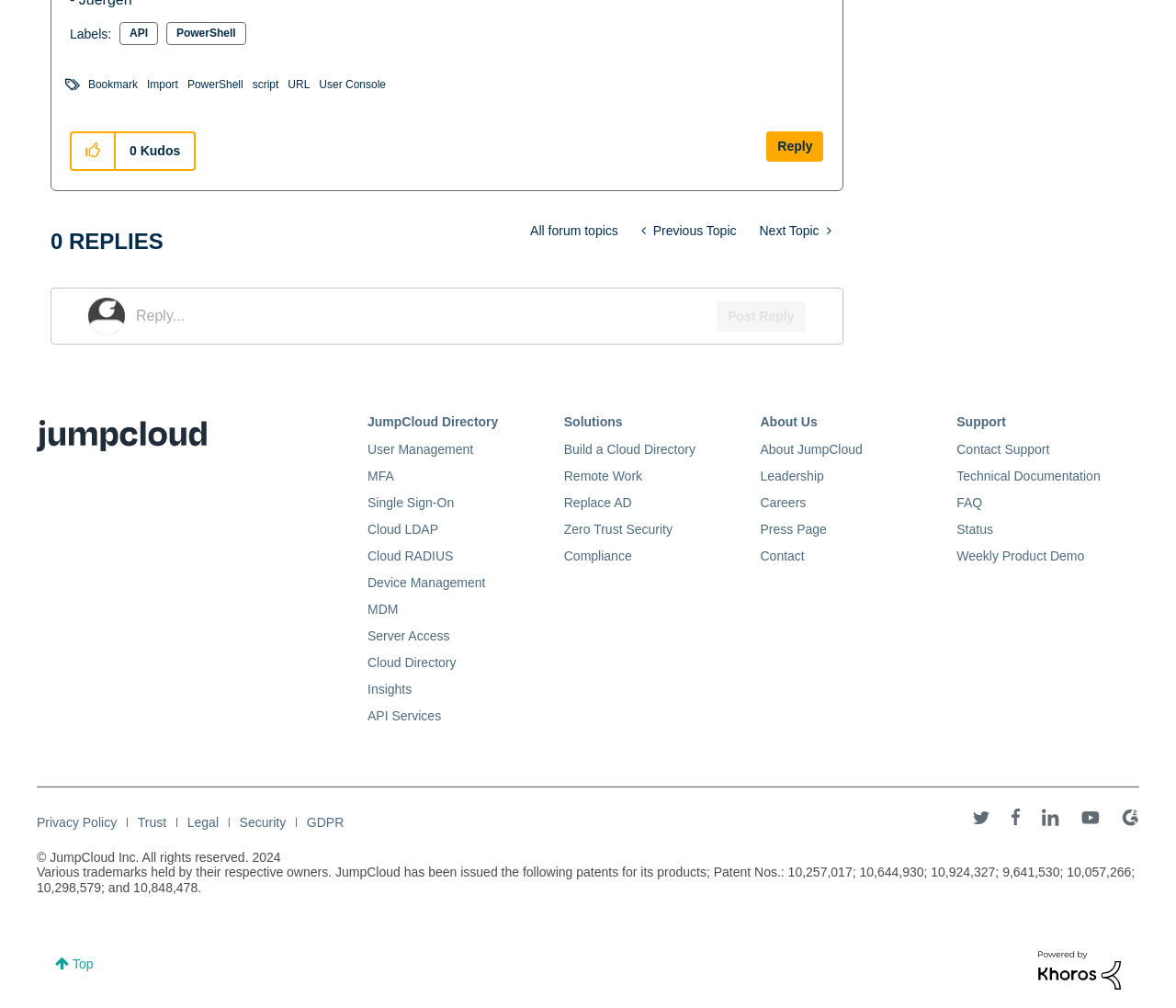Find the bounding box coordinates for the element that must be clicked to complete the instruction: "Click on the 'JumpCloud Directory' link". The coordinates should be four float numbers between 0 and 1, indicated as [left, top, right, bottom].

[0.312, 0.405, 0.468, 0.433]